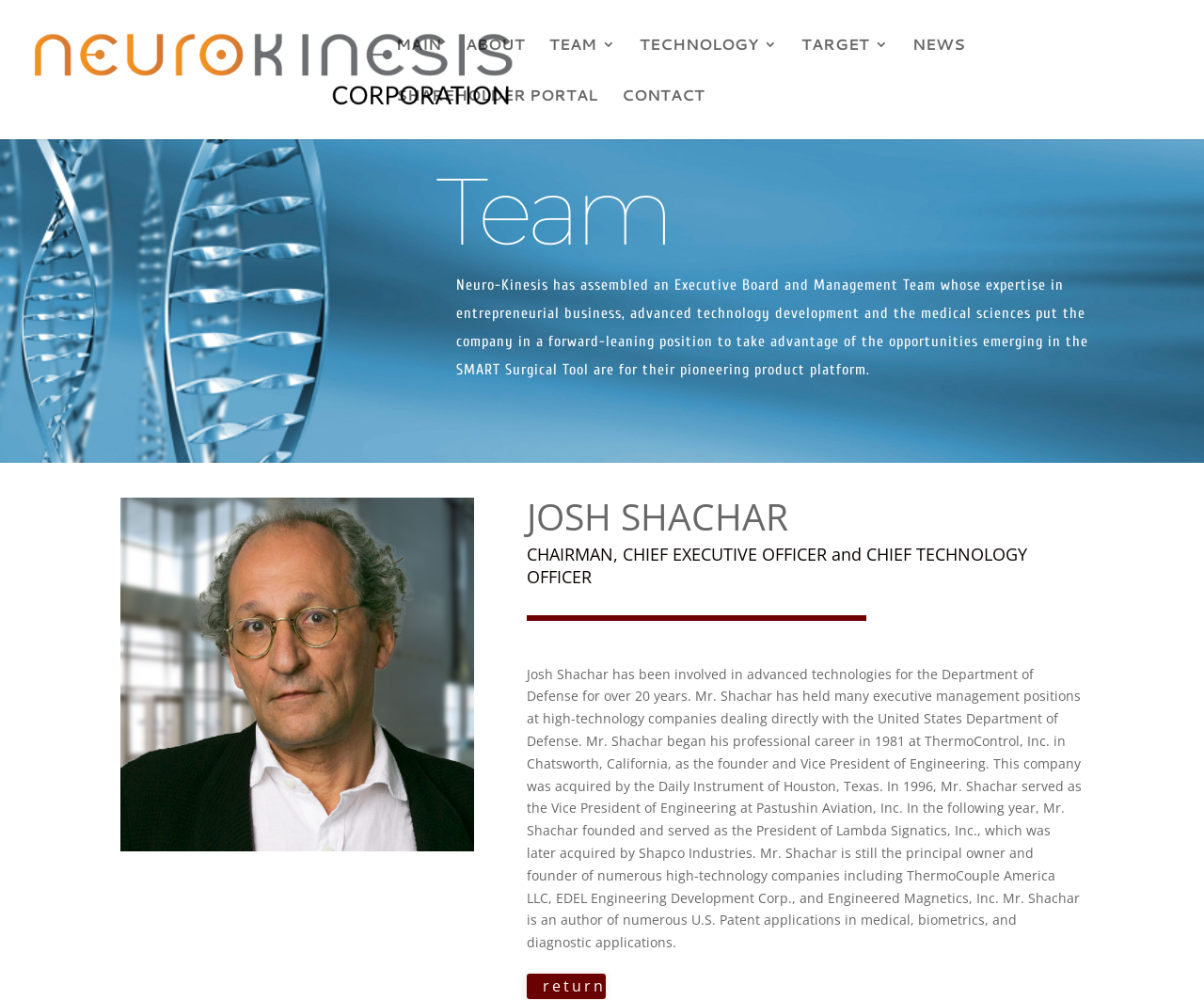Kindly provide the bounding box coordinates of the section you need to click on to fulfill the given instruction: "Contact the company".

[0.516, 0.088, 0.585, 0.139]